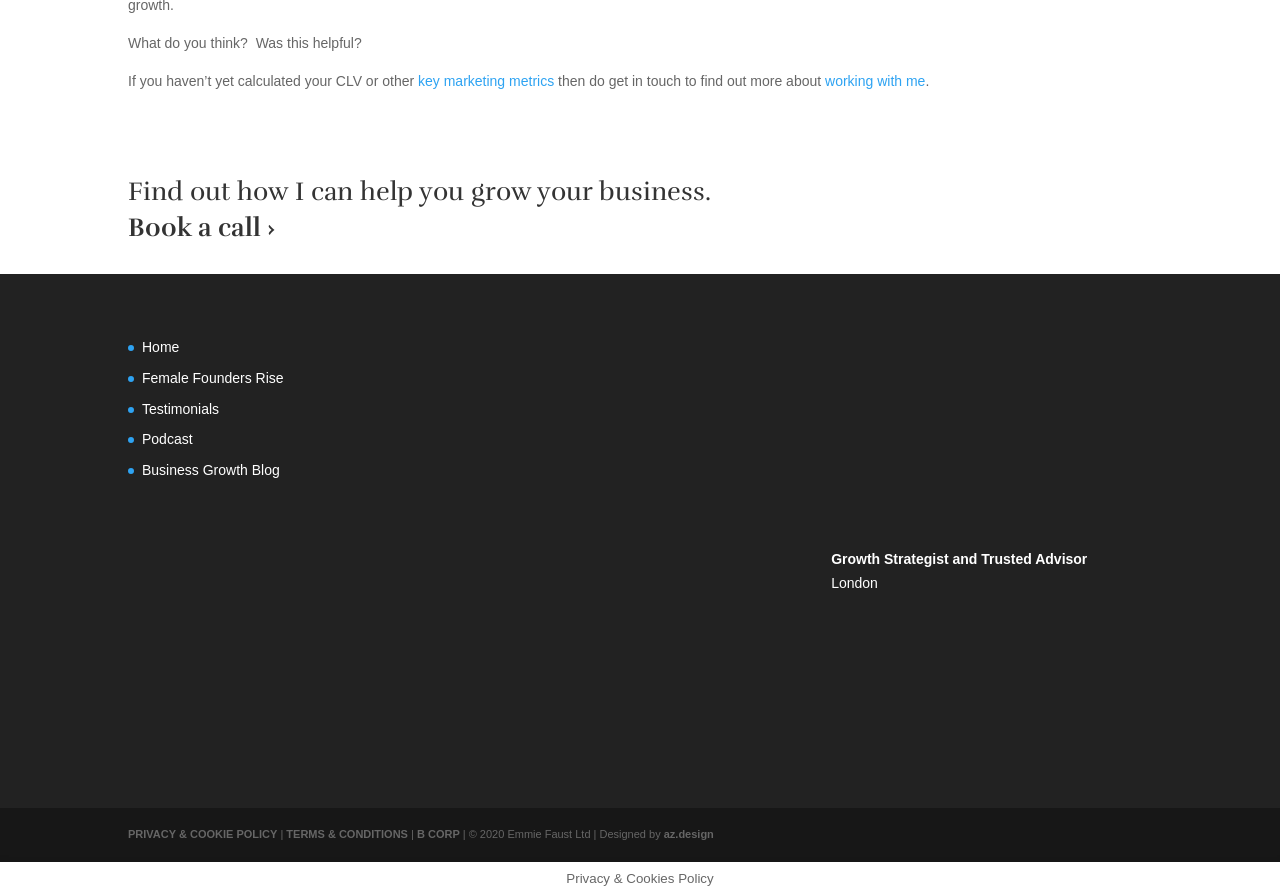From the webpage screenshot, predict the bounding box of the UI element that matches this description: "key marketing metrics".

[0.327, 0.081, 0.433, 0.099]